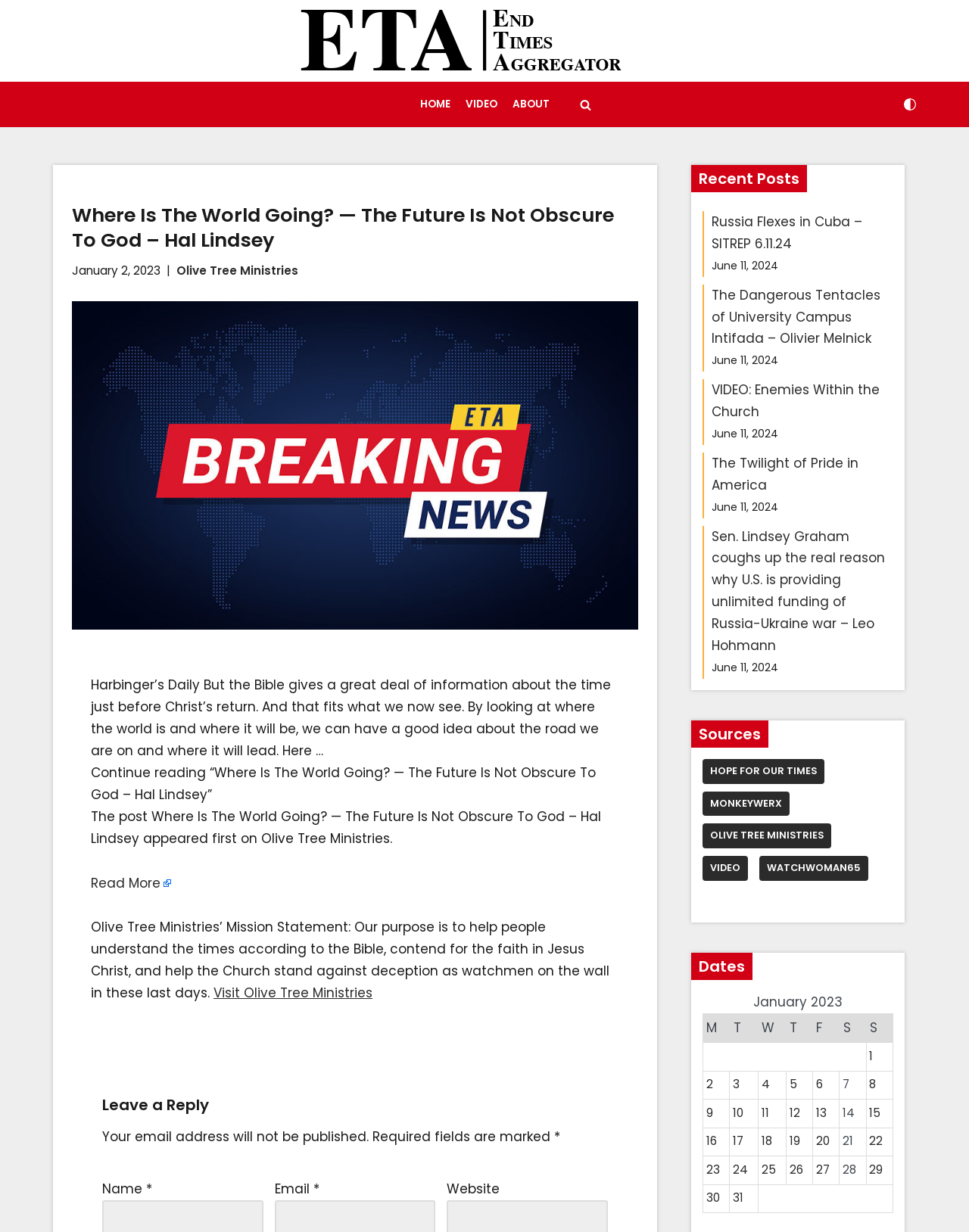Please respond to the question with a concise word or phrase:
What is the date of the article 'Where Is The World Going? — The Future Is Not Obscure To God – Hal Lindsey'?

January 2, 2023